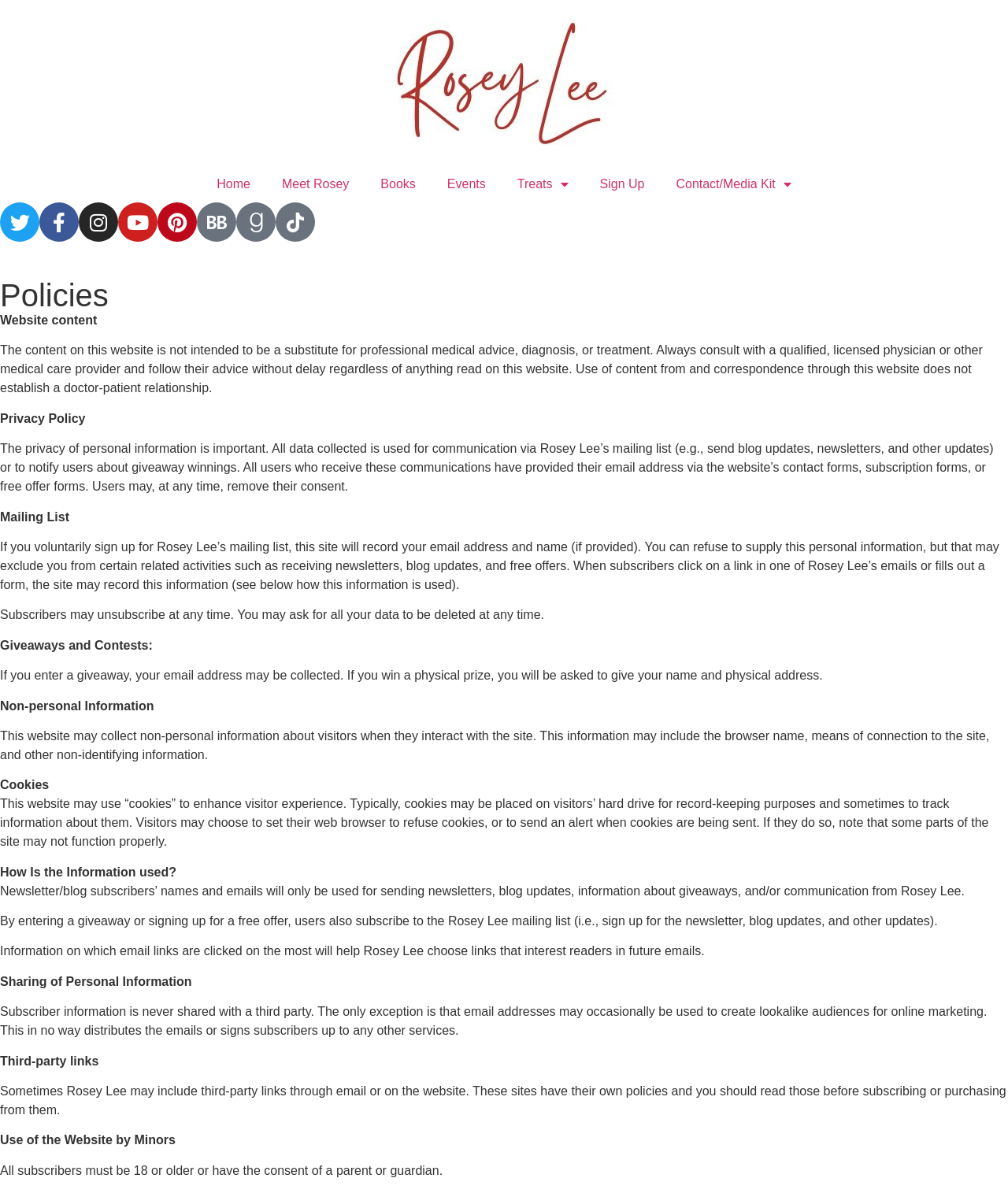Give a one-word or short-phrase answer to the following question: 
Who is allowed to subscribe to the mailing list?

18 or older